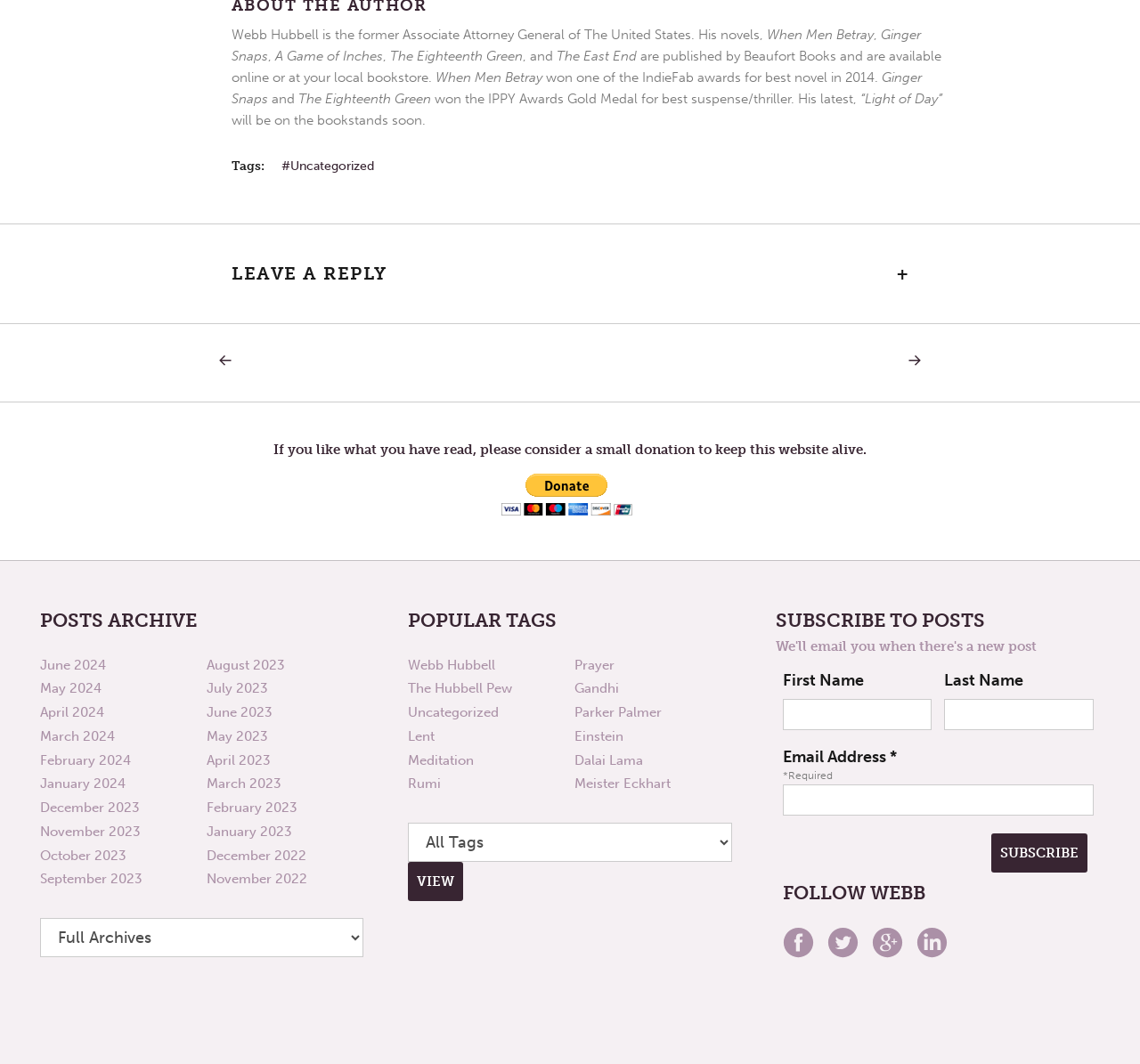Please identify the bounding box coordinates of the clickable area that will allow you to execute the instruction: "Click the 'PREVIOUS POST' link".

[0.188, 0.333, 0.216, 0.347]